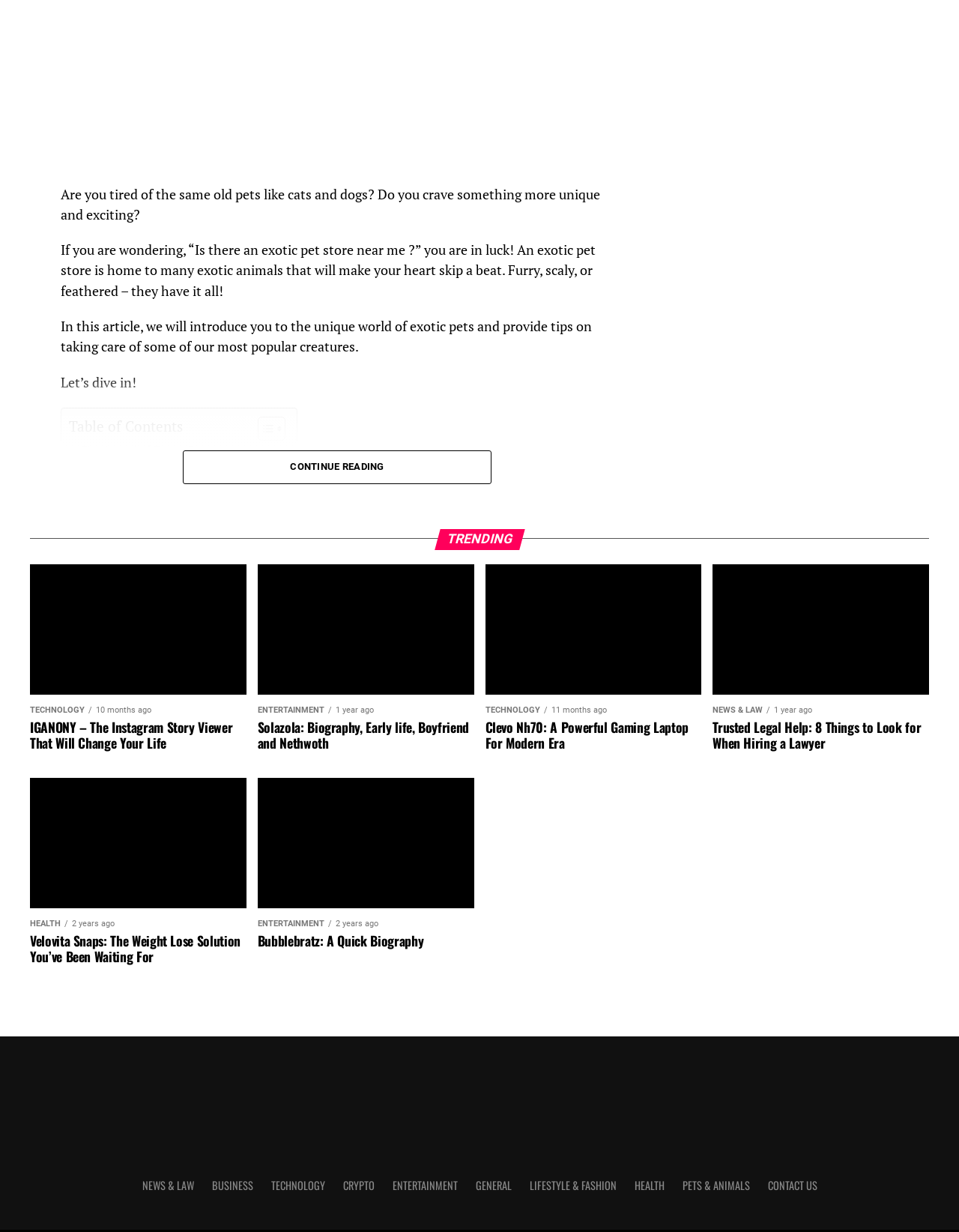What is a great place to find low-price toys for dogs?
Please respond to the question with a detailed and informative answer.

According to the webpage, garage sales are a great place to find low-price toys and other items for dogs. This is mentioned in the first paragraph of the webpage.